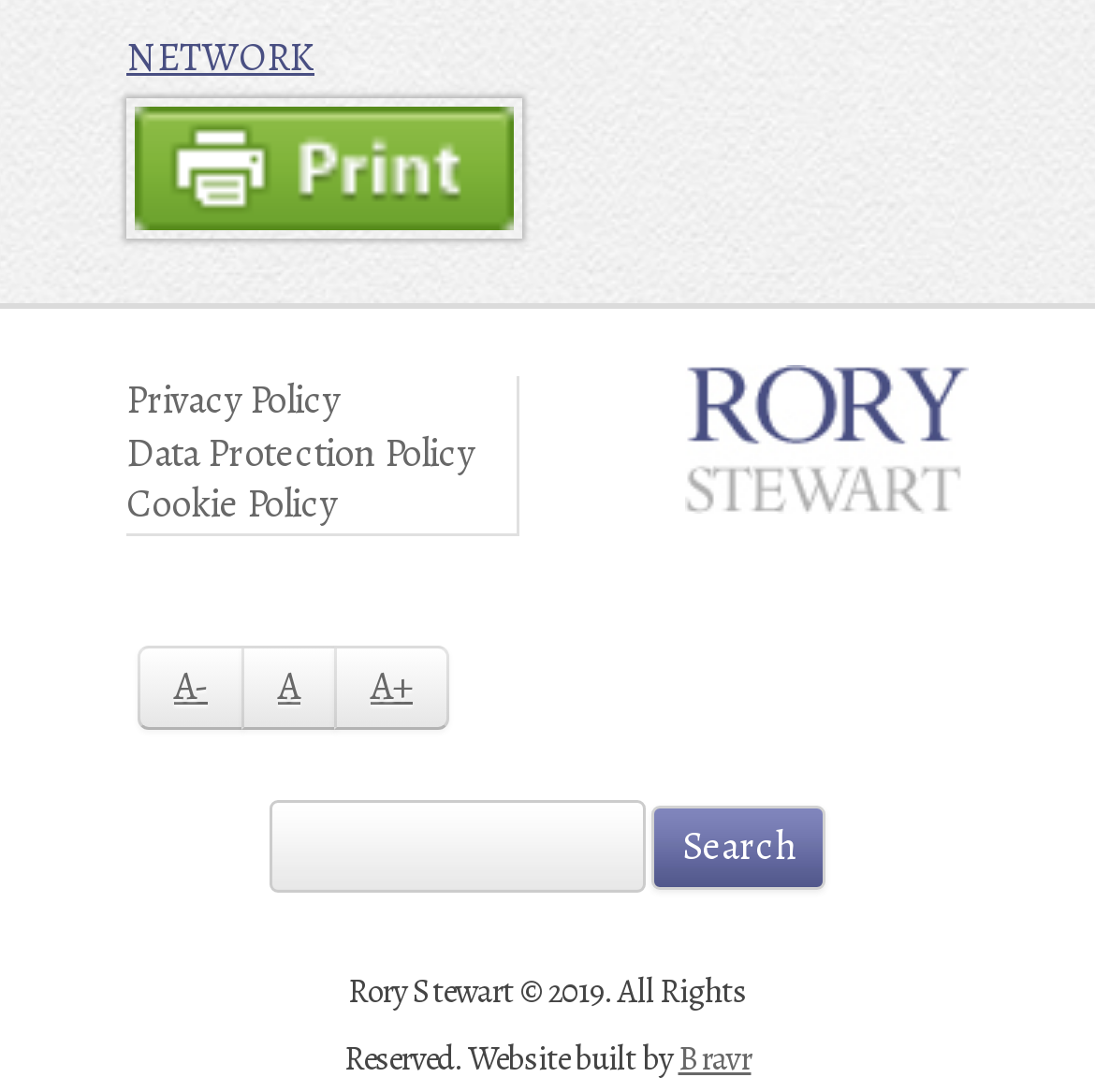Determine the bounding box coordinates for the clickable element required to fulfill the instruction: "Increase font size". Provide the coordinates as four float numbers between 0 and 1, i.e., [left, top, right, bottom].

[0.305, 0.591, 0.41, 0.668]